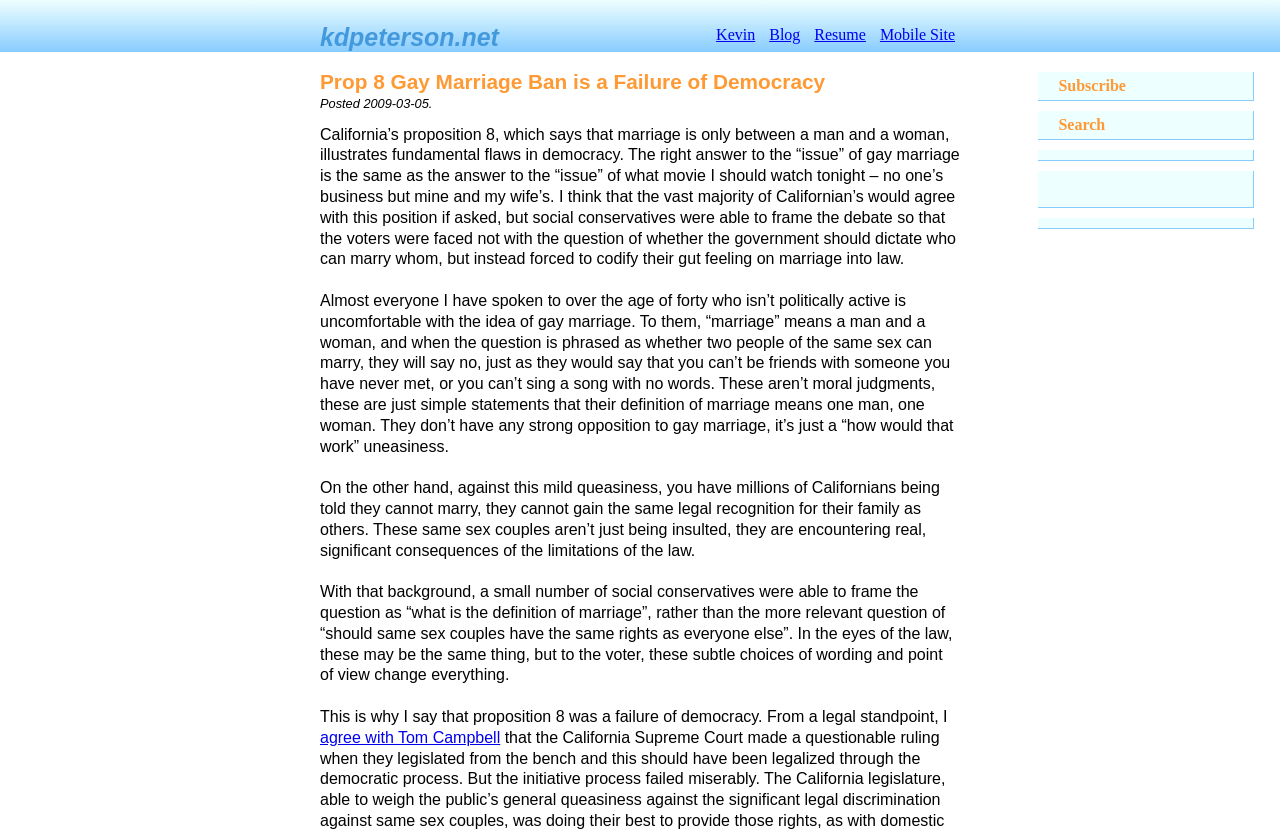Determine the coordinates of the bounding box for the clickable area needed to execute this instruction: "go to kdpeterson.net homepage".

[0.25, 0.028, 0.39, 0.061]